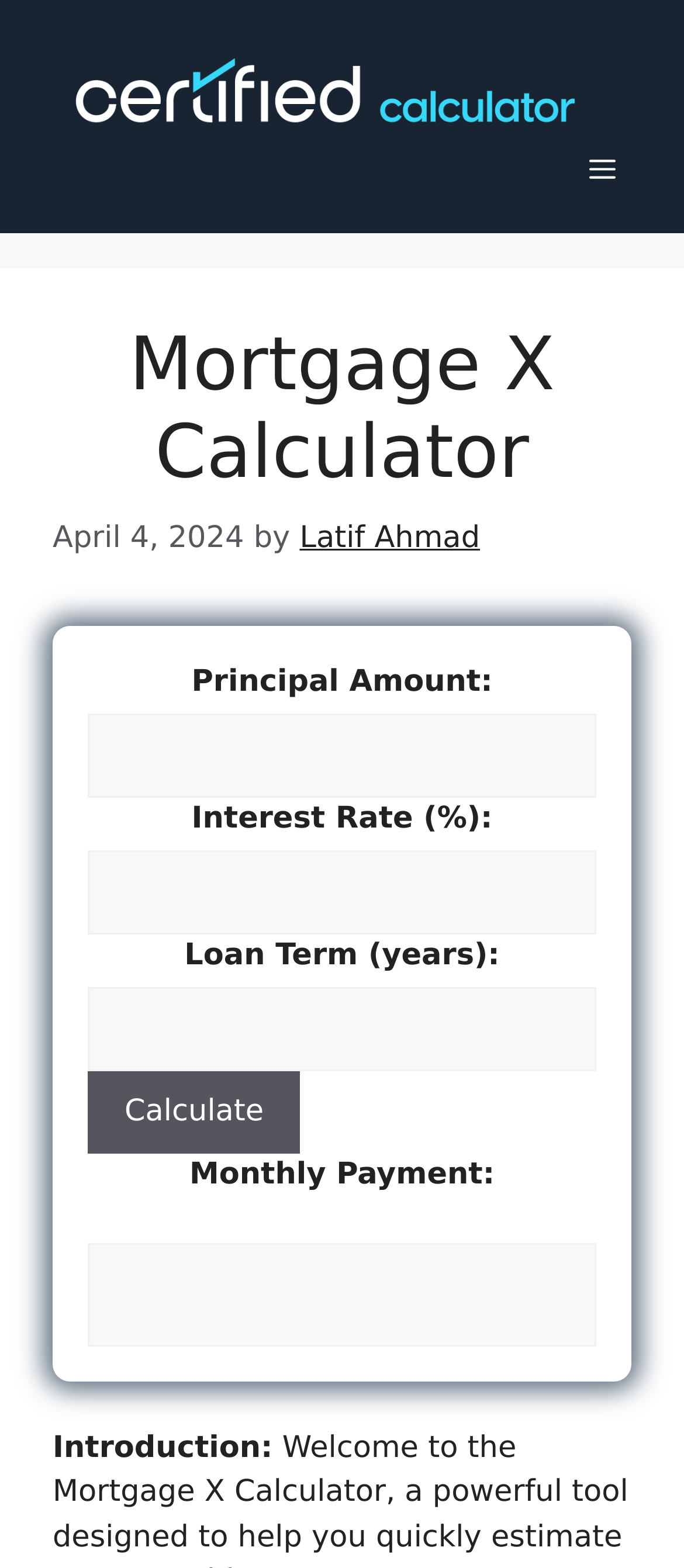What is the label of the output field for the calculation result?
Examine the image closely and answer the question with as much detail as possible.

I determined this by looking at the StaticText element above the textbox element and seeing that it is labeled 'Monthly Payment:'.